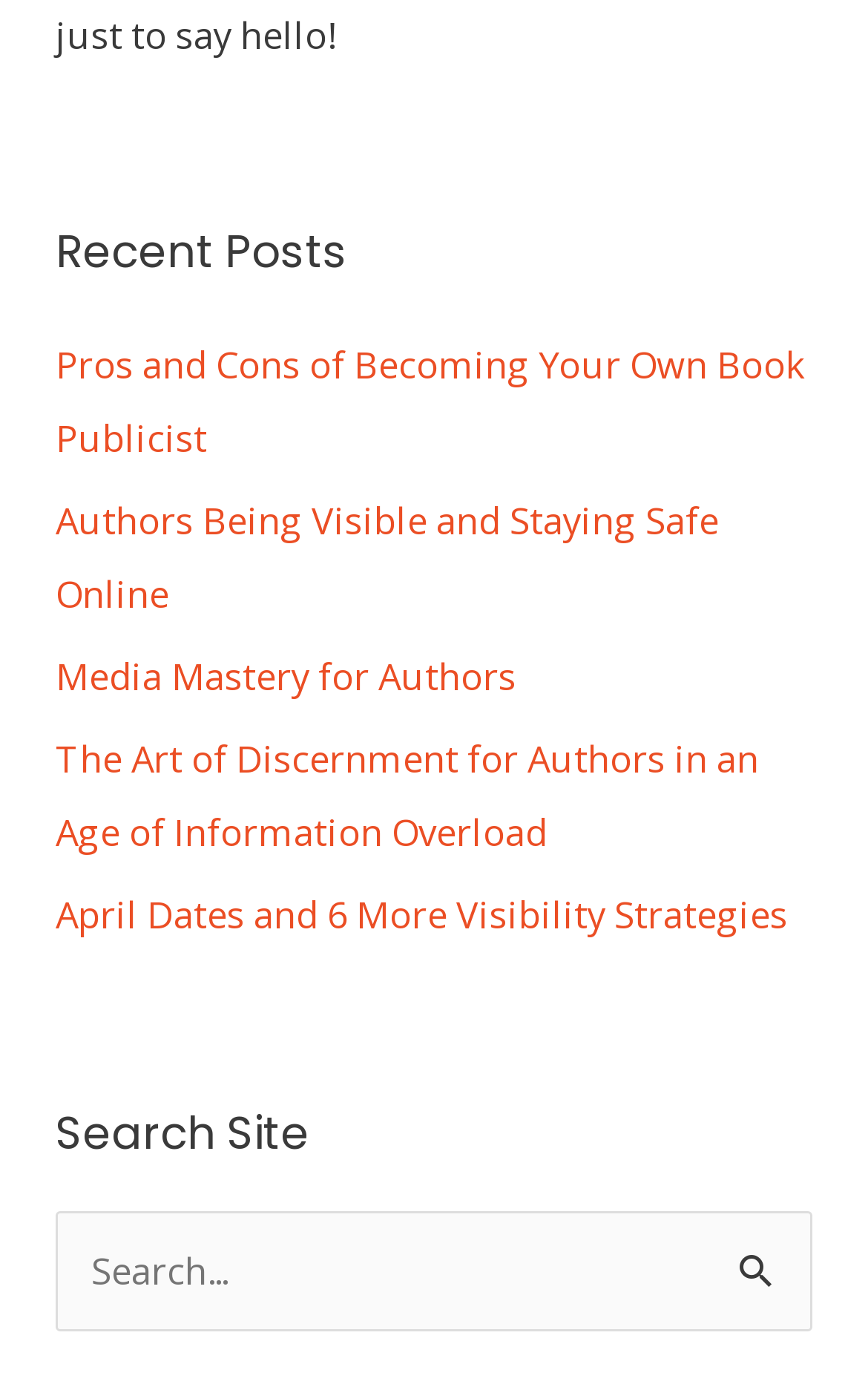Provide your answer in a single word or phrase: 
How many recent posts are listed?

5